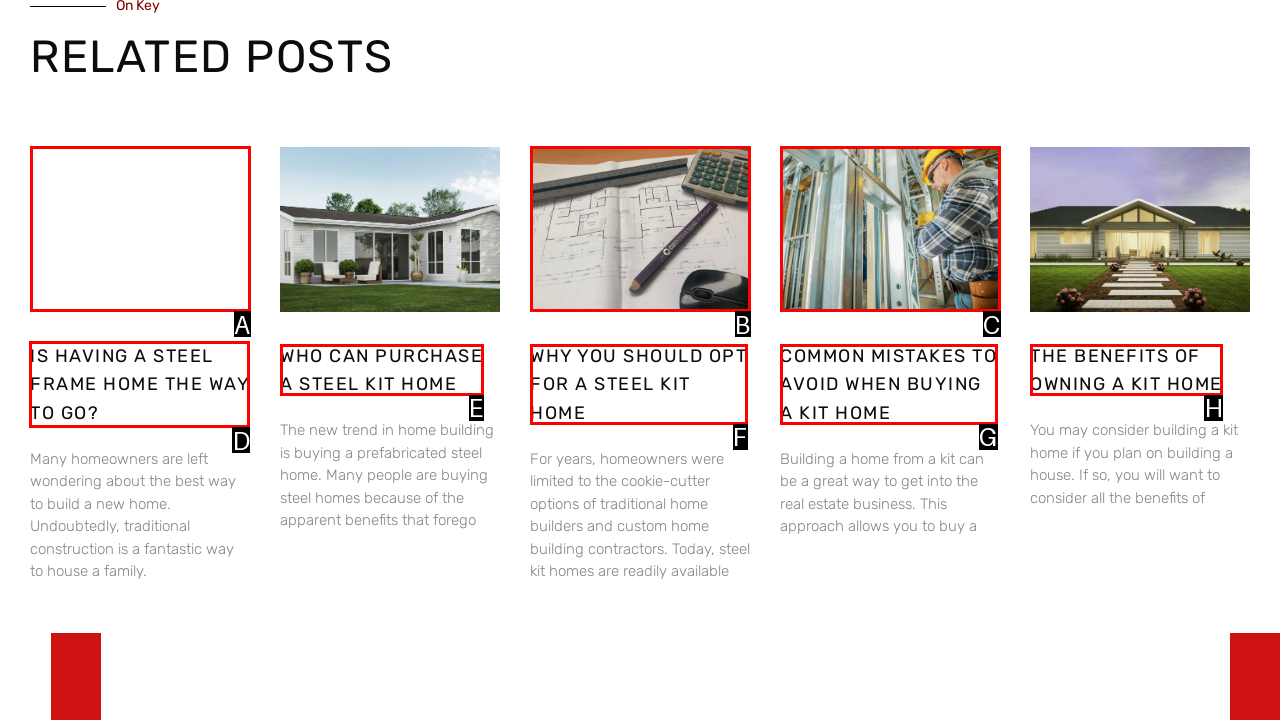Identify the letter of the UI element needed to carry out the task: Click on 'IS HAVING A STEEL FRAME HOME THE WAY TO GO?'
Reply with the letter of the chosen option.

D